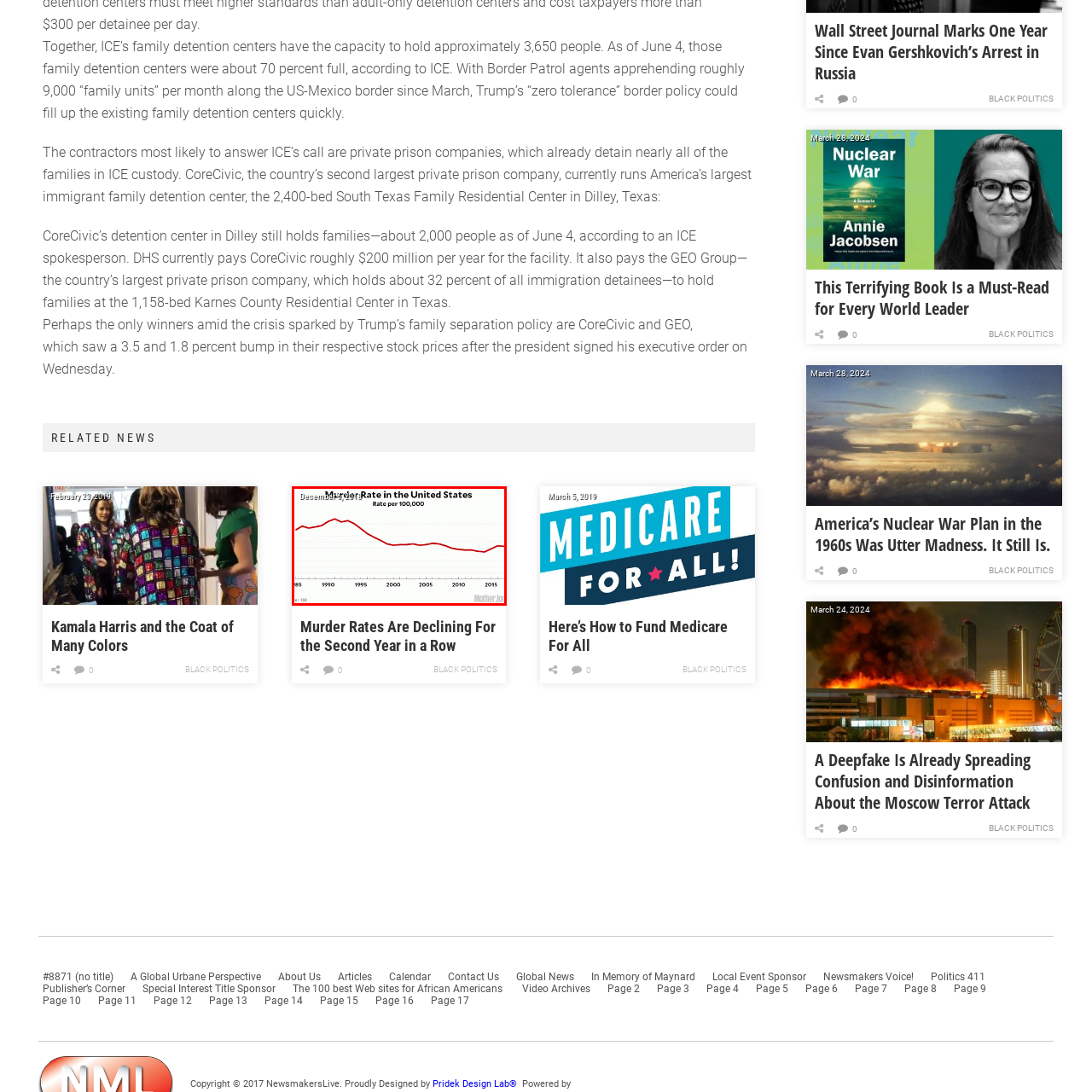Observe the content inside the red rectangle and respond to the question with one word or phrase: 
Who is the source of the data?

FBI